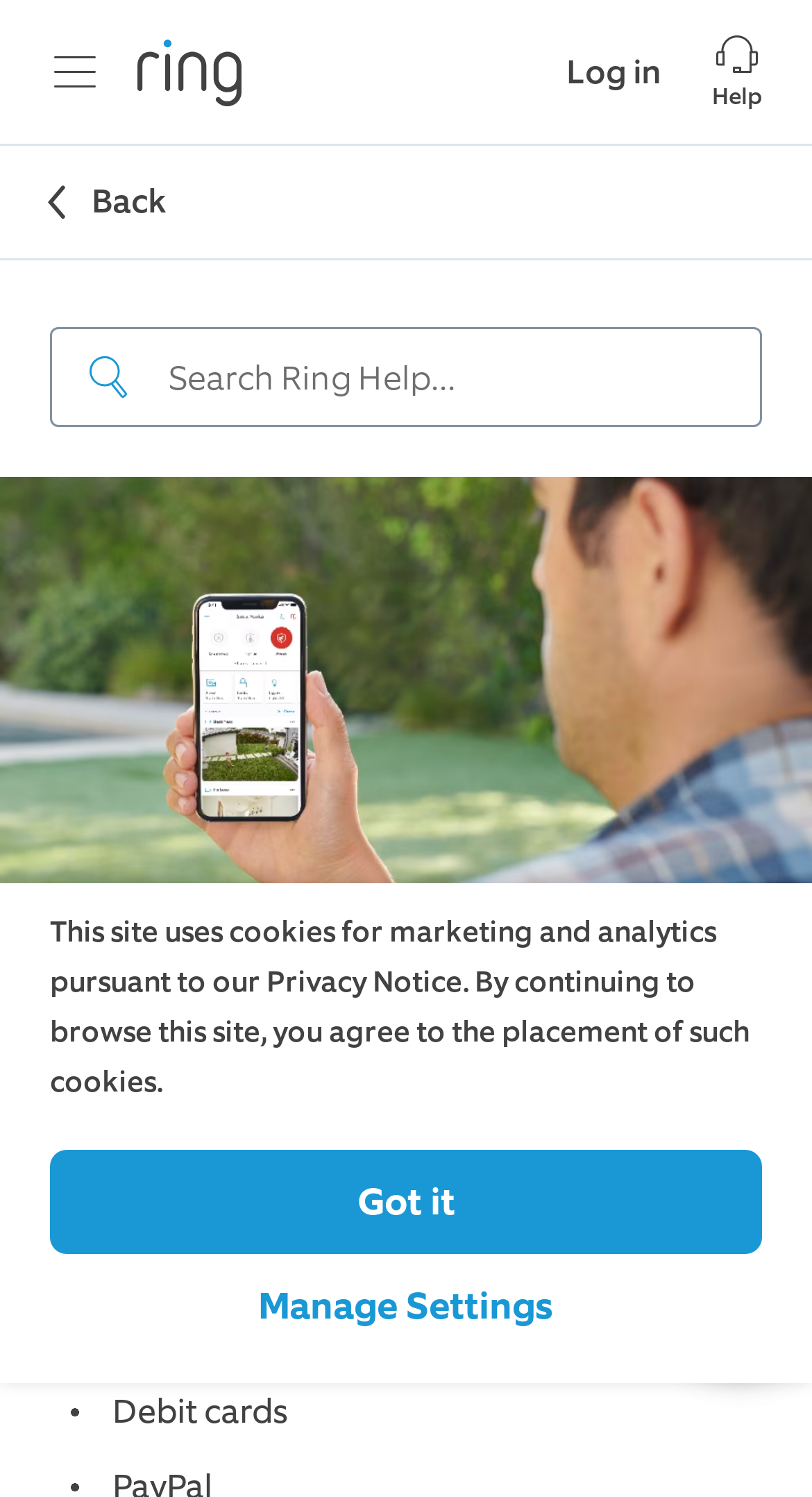Please specify the bounding box coordinates for the clickable region that will help you carry out the instruction: "Click the menu button".

[0.062, 0.031, 0.123, 0.065]